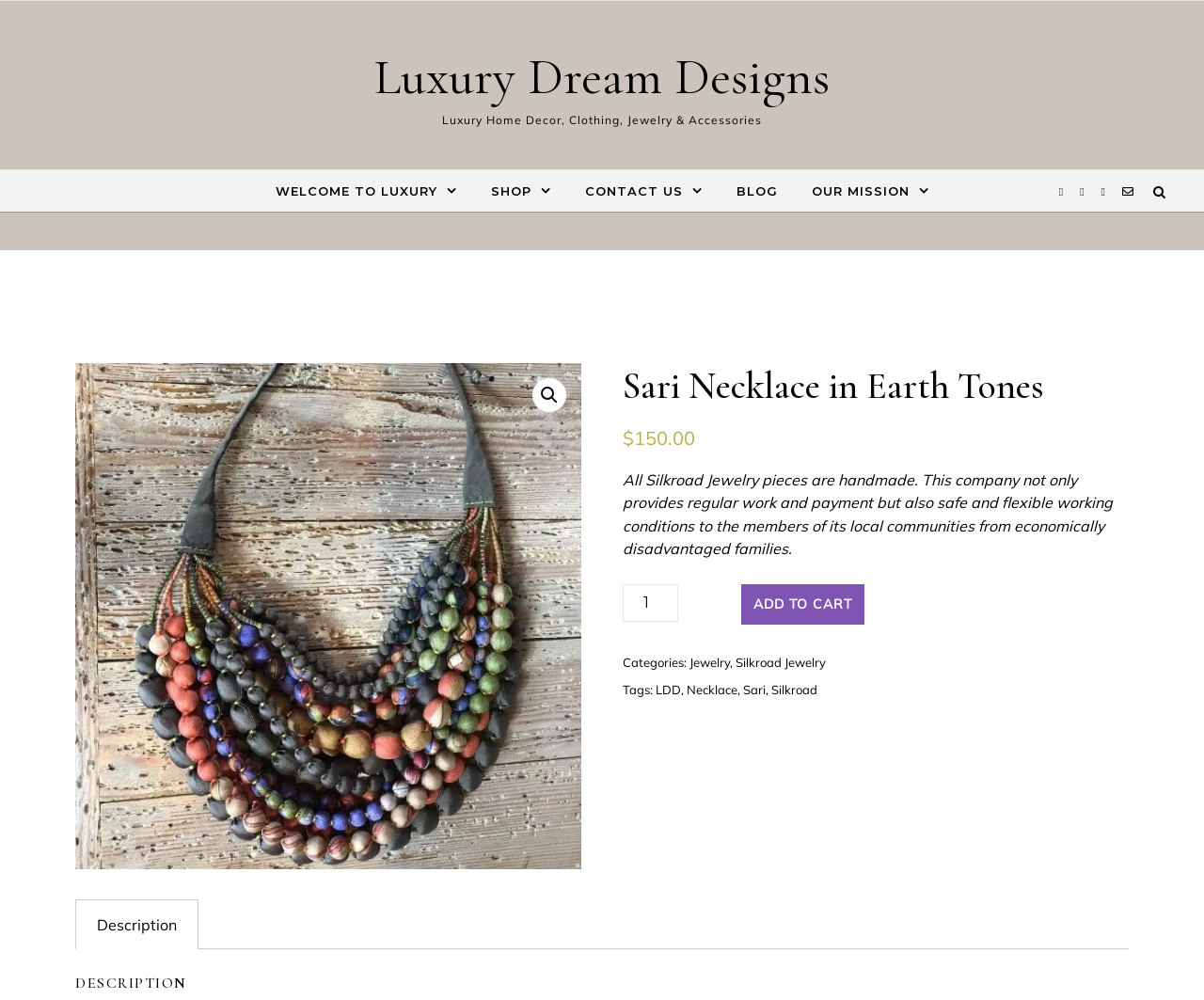Please identify the bounding box coordinates of the clickable area that will fulfill the following instruction: "Change the product quantity". The coordinates should be in the format of four float numbers between 0 and 1, i.e., [left, top, right, bottom].

[0.518, 0.584, 0.563, 0.622]